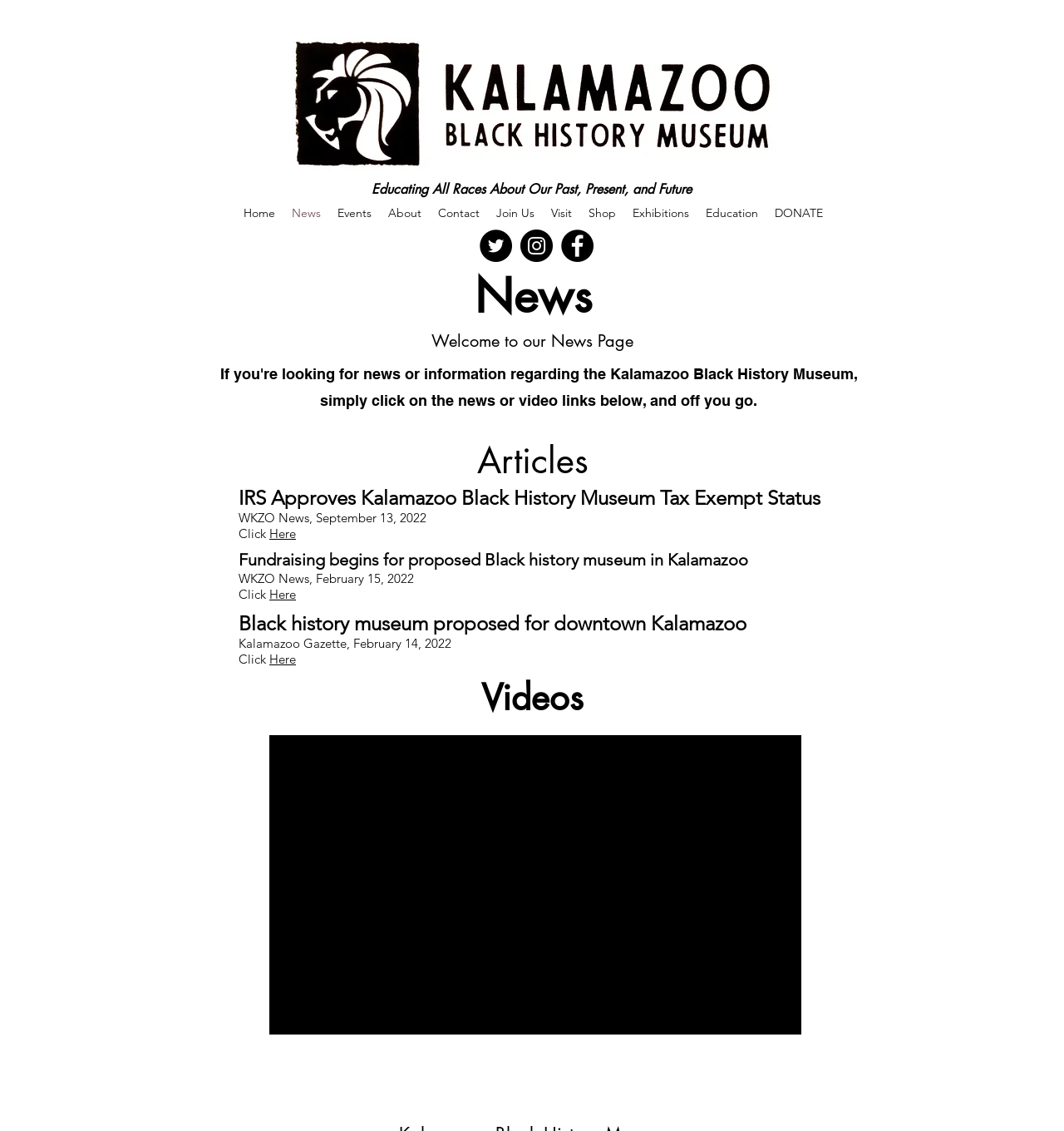Please provide the bounding box coordinates in the format (top-left x, top-left y, bottom-right x, bottom-right y). Remember, all values are floating point numbers between 0 and 1. What is the bounding box coordinate of the region described as: Join Us

[0.458, 0.177, 0.51, 0.199]